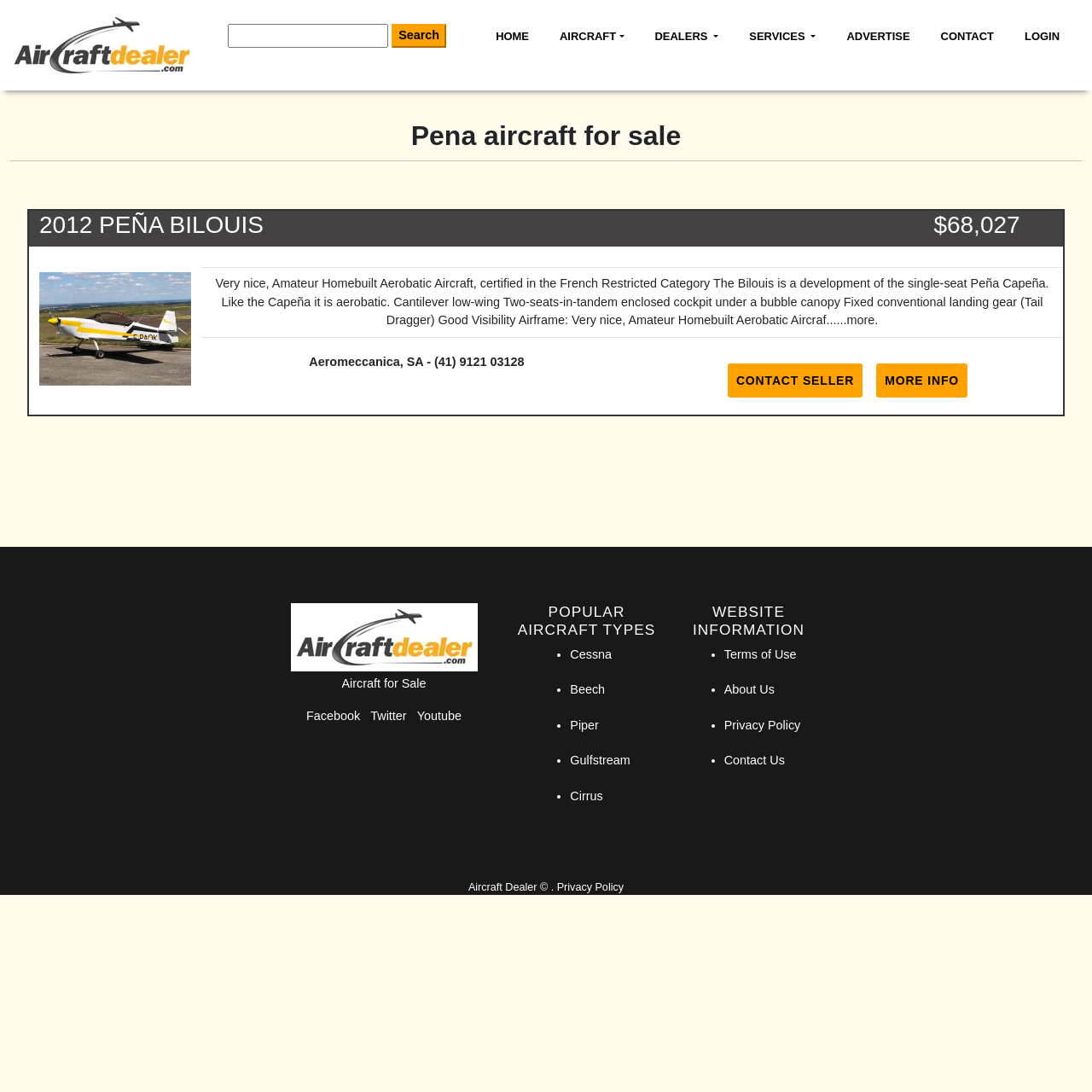Identify the bounding box coordinates of the specific part of the webpage to click to complete this instruction: "View 2012 PEÑA BILOUIS details".

[0.036, 0.194, 0.241, 0.218]